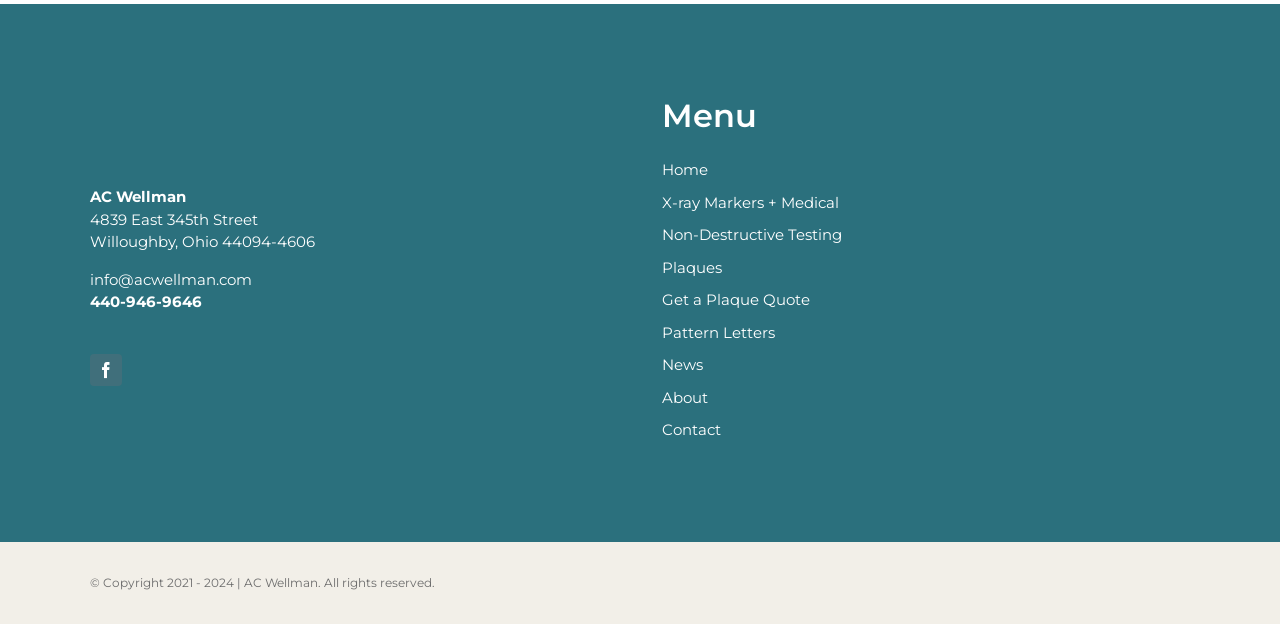Can you provide the bounding box coordinates for the element that should be clicked to implement the instruction: "Click on the HOME link"?

None